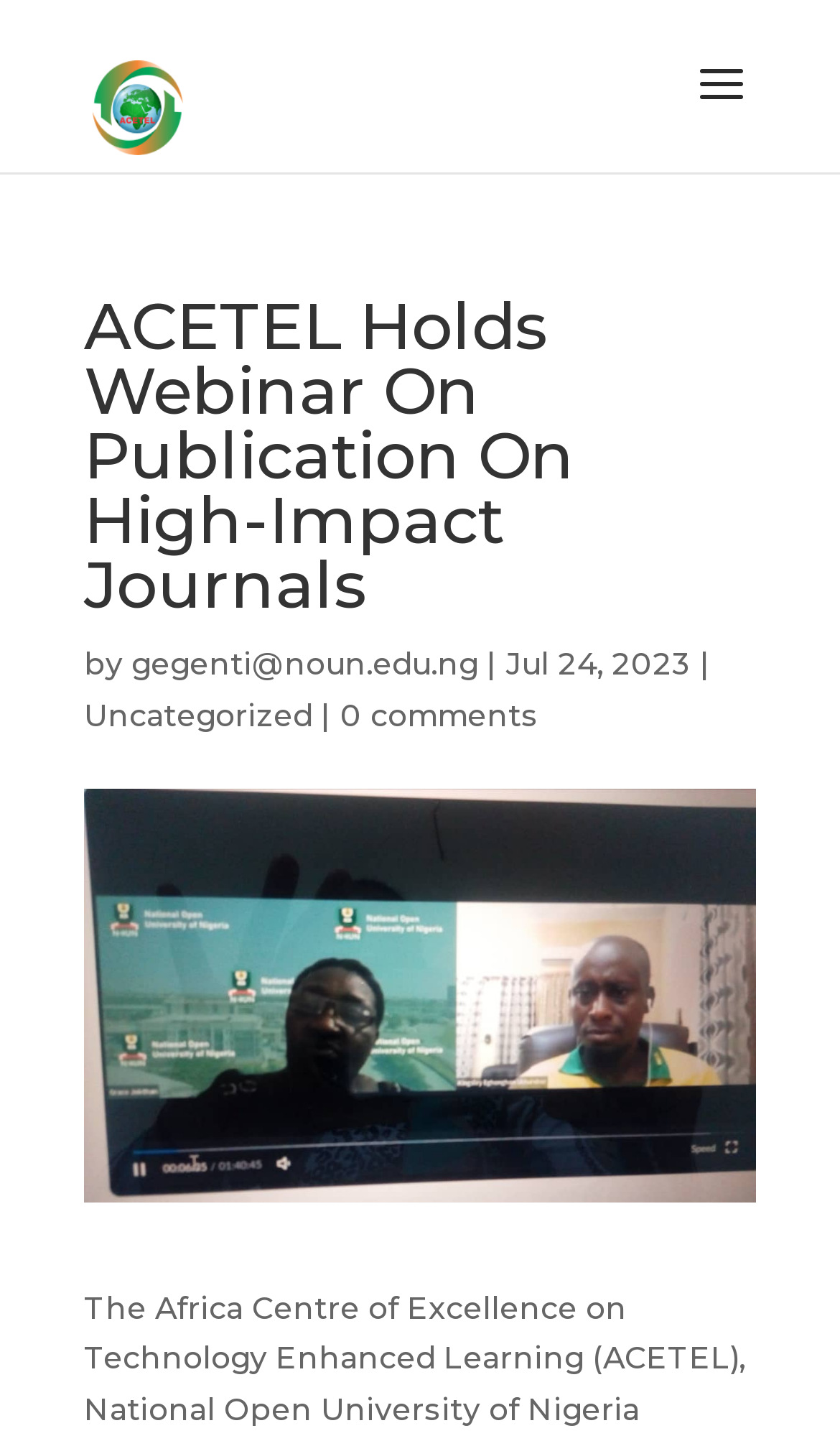How many comments does the article have?
Please give a detailed answer to the question using the information shown in the image.

The number of comments on the article can be found by looking at the link below the category, which is '0 comments'.